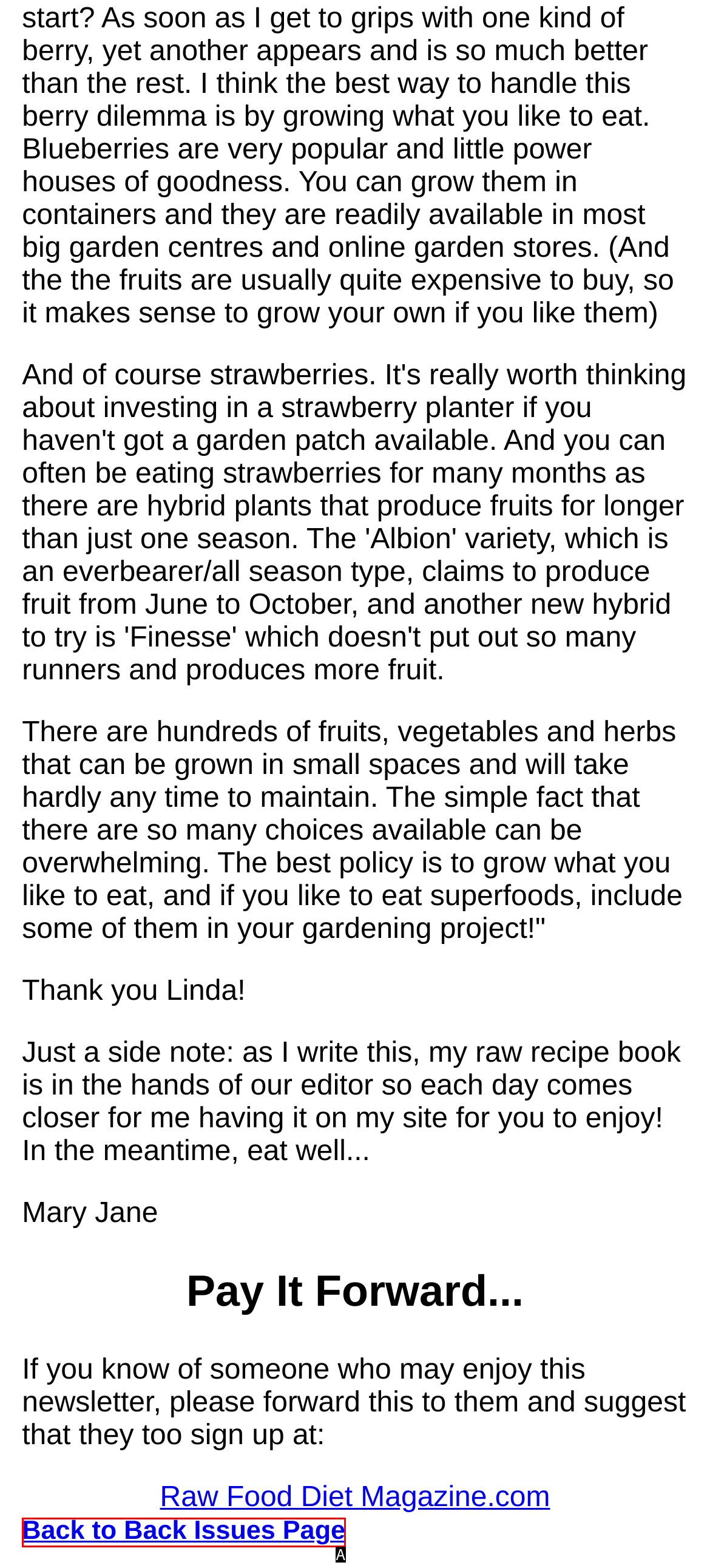Identify which HTML element matches the description: Back to Back Issues Page
Provide your answer in the form of the letter of the correct option from the listed choices.

A